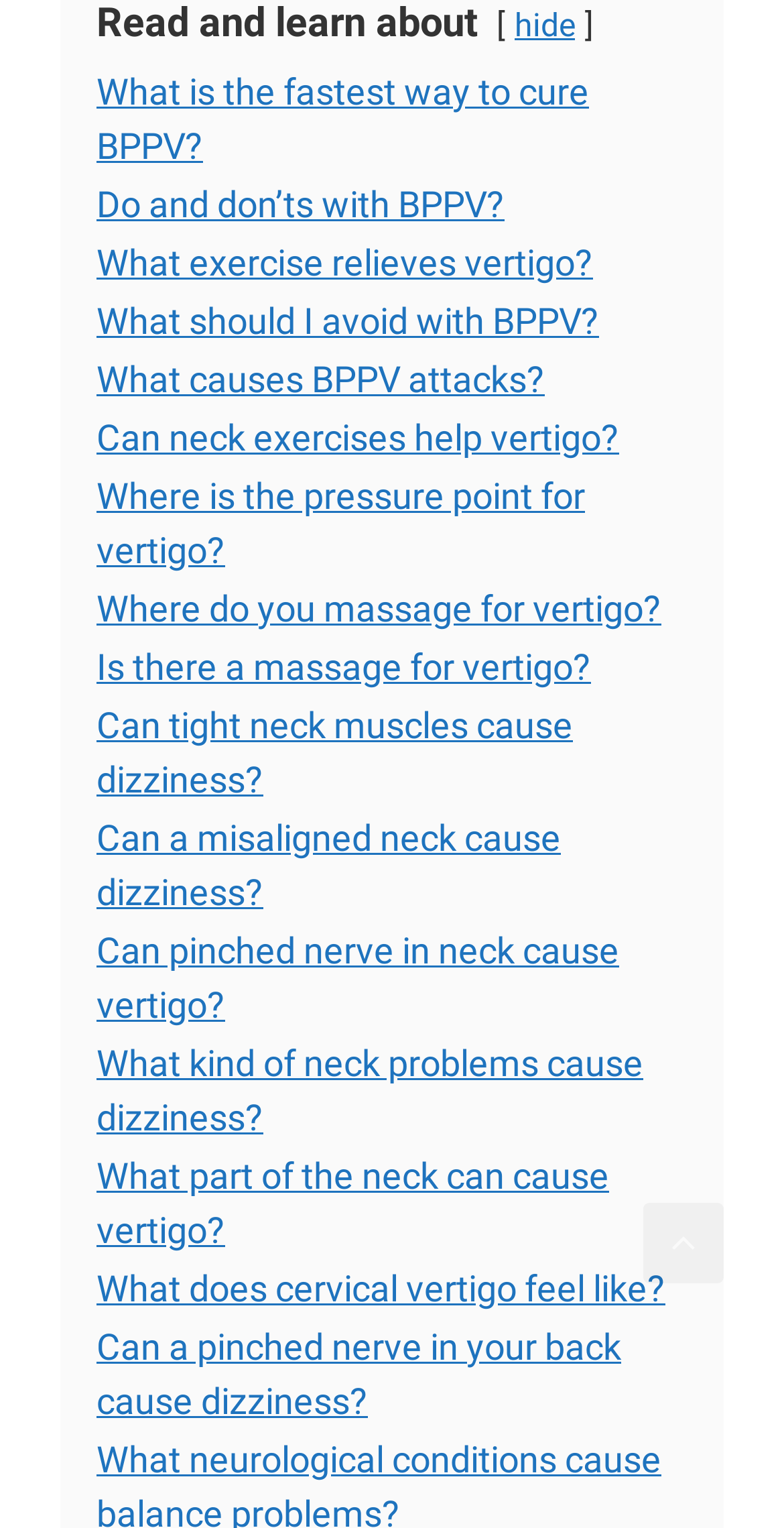Are there any links about neck problems?
Answer the question with a single word or phrase, referring to the image.

Yes